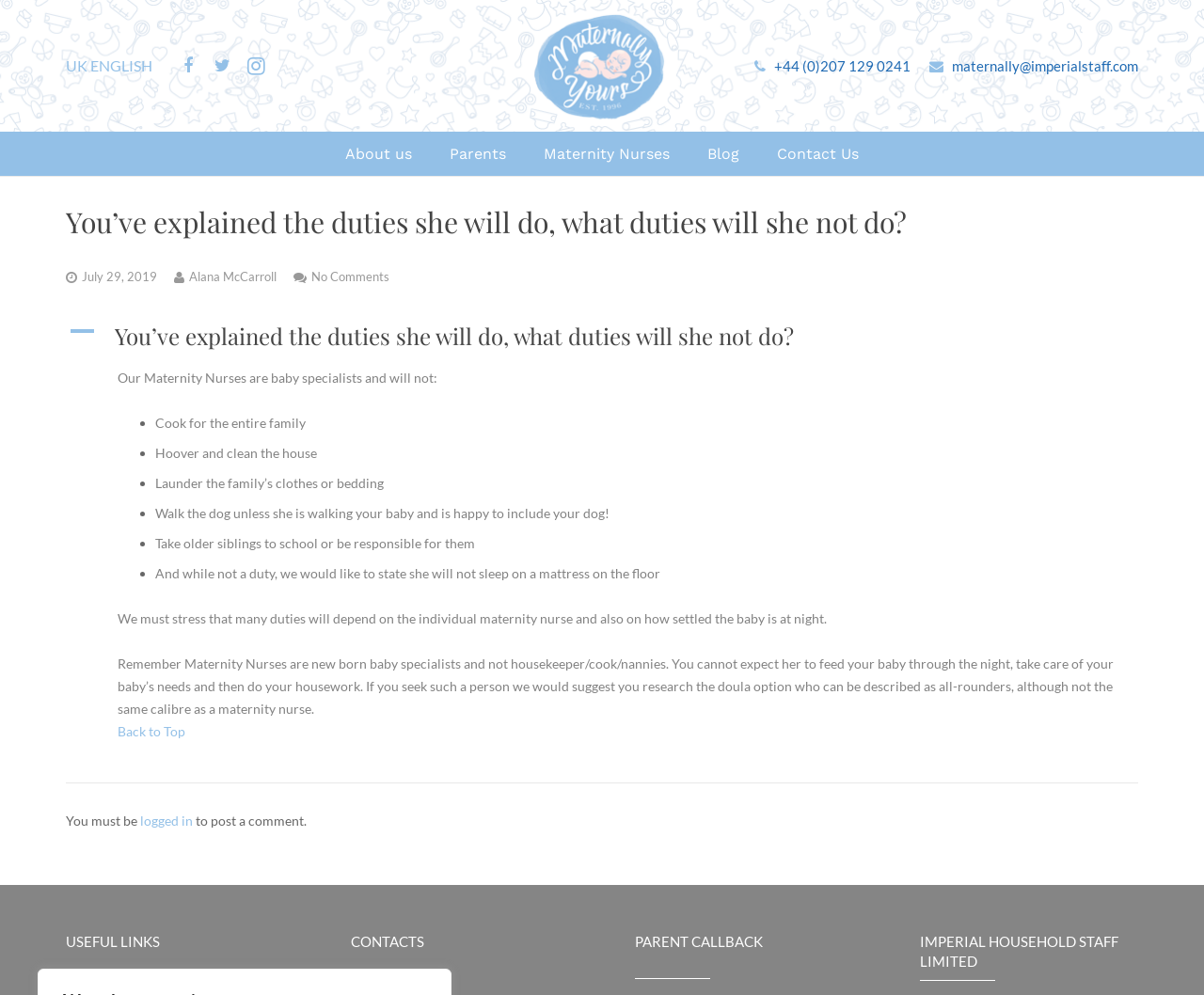What is the purpose of a Maternity Nurse?
Answer with a single word or short phrase according to what you see in the image.

Newborn baby care